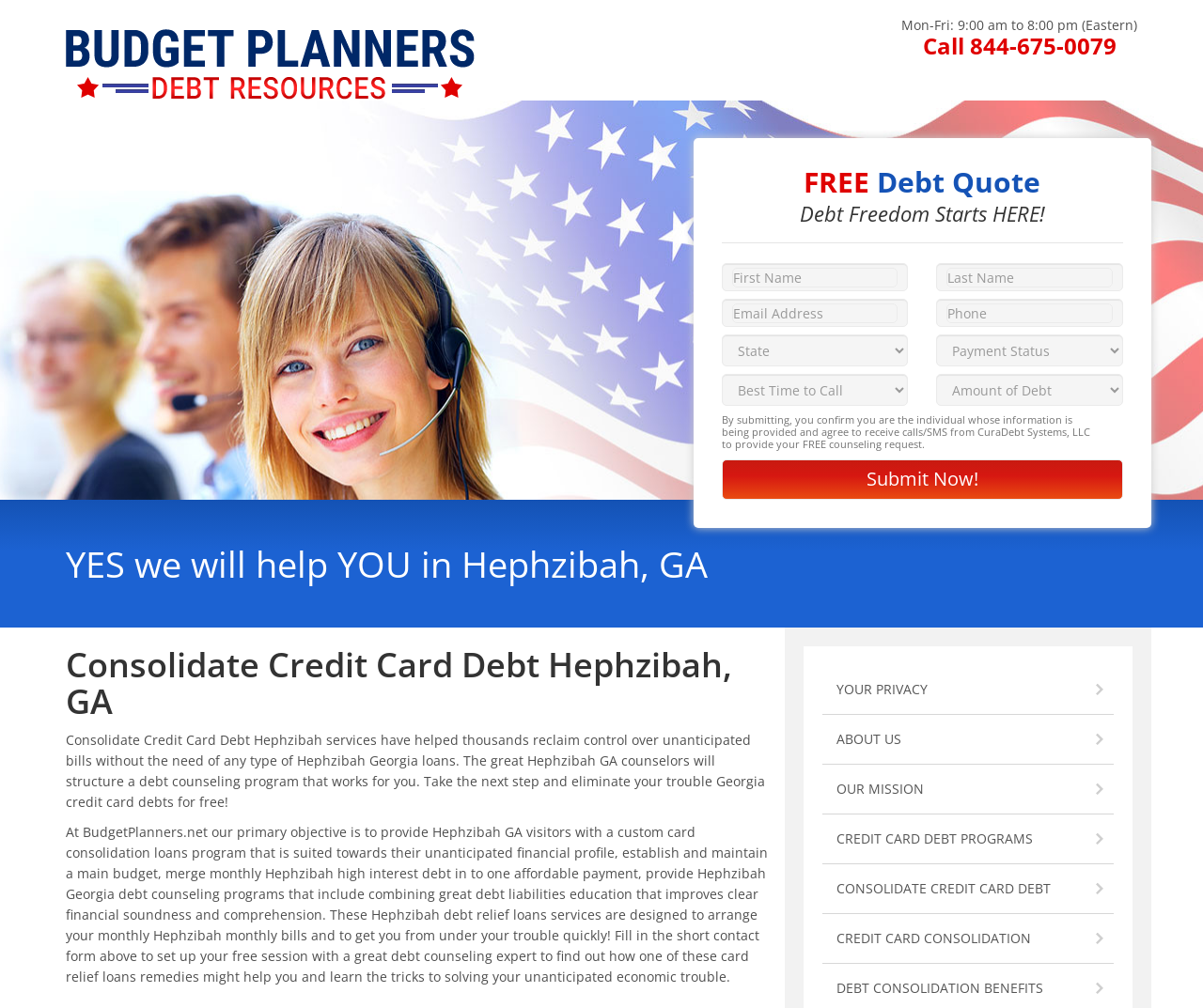Please identify the bounding box coordinates of the area that needs to be clicked to follow this instruction: "Select an option from the first dropdown menu".

[0.6, 0.332, 0.755, 0.363]